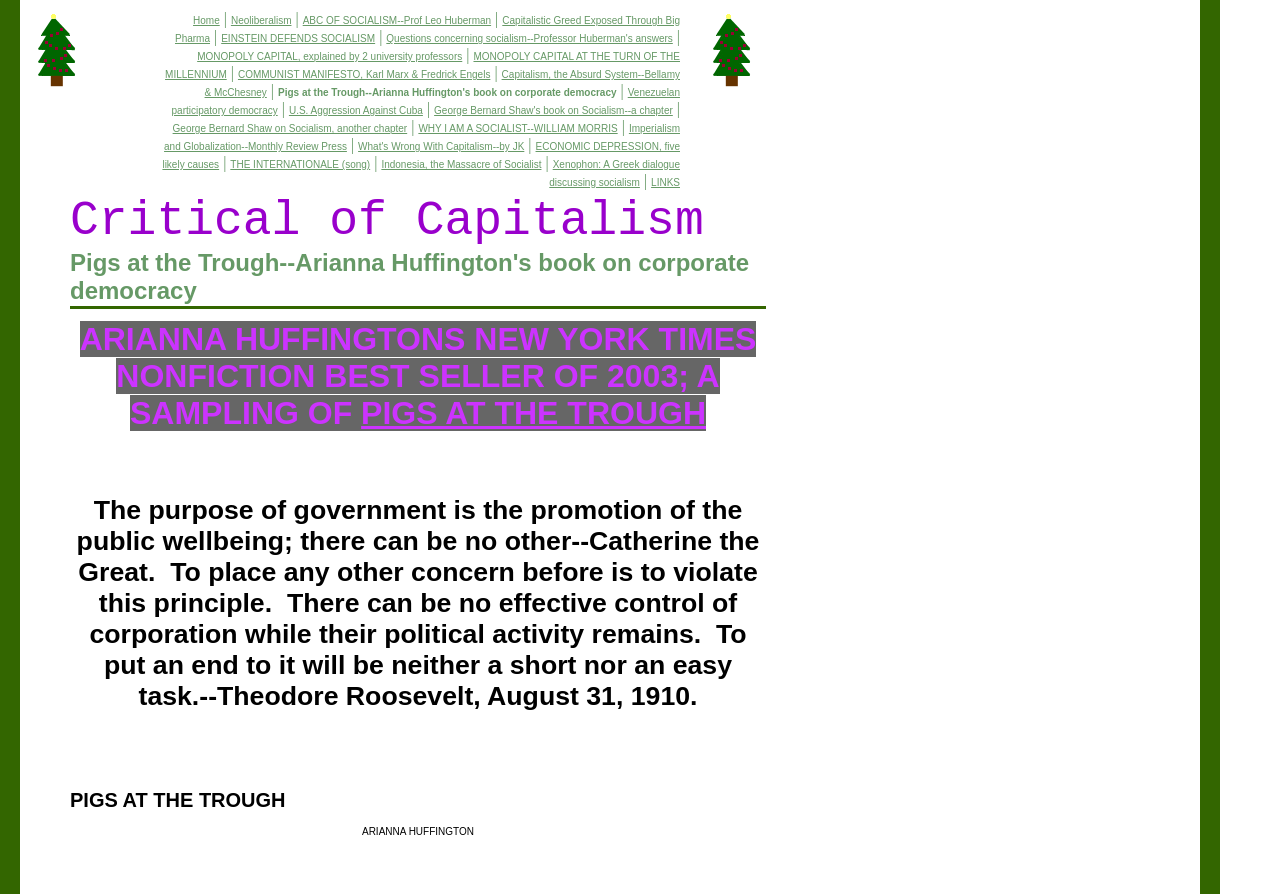Please specify the bounding box coordinates for the clickable region that will help you carry out the instruction: "Click on the link to Home".

[0.151, 0.017, 0.172, 0.029]